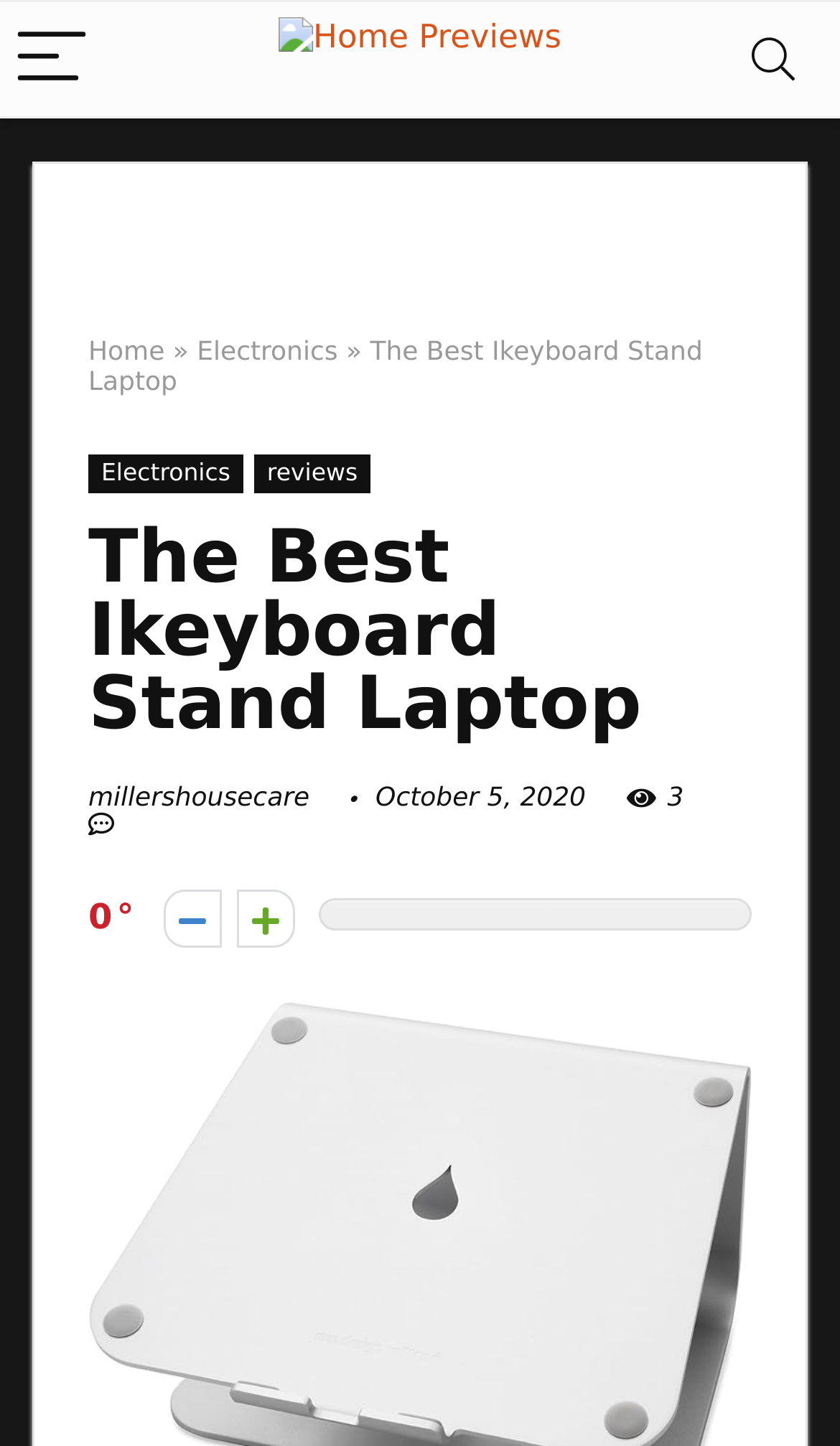What is the website's main topic?
Your answer should be a single word or phrase derived from the screenshot.

Ikeyboard stand laptop